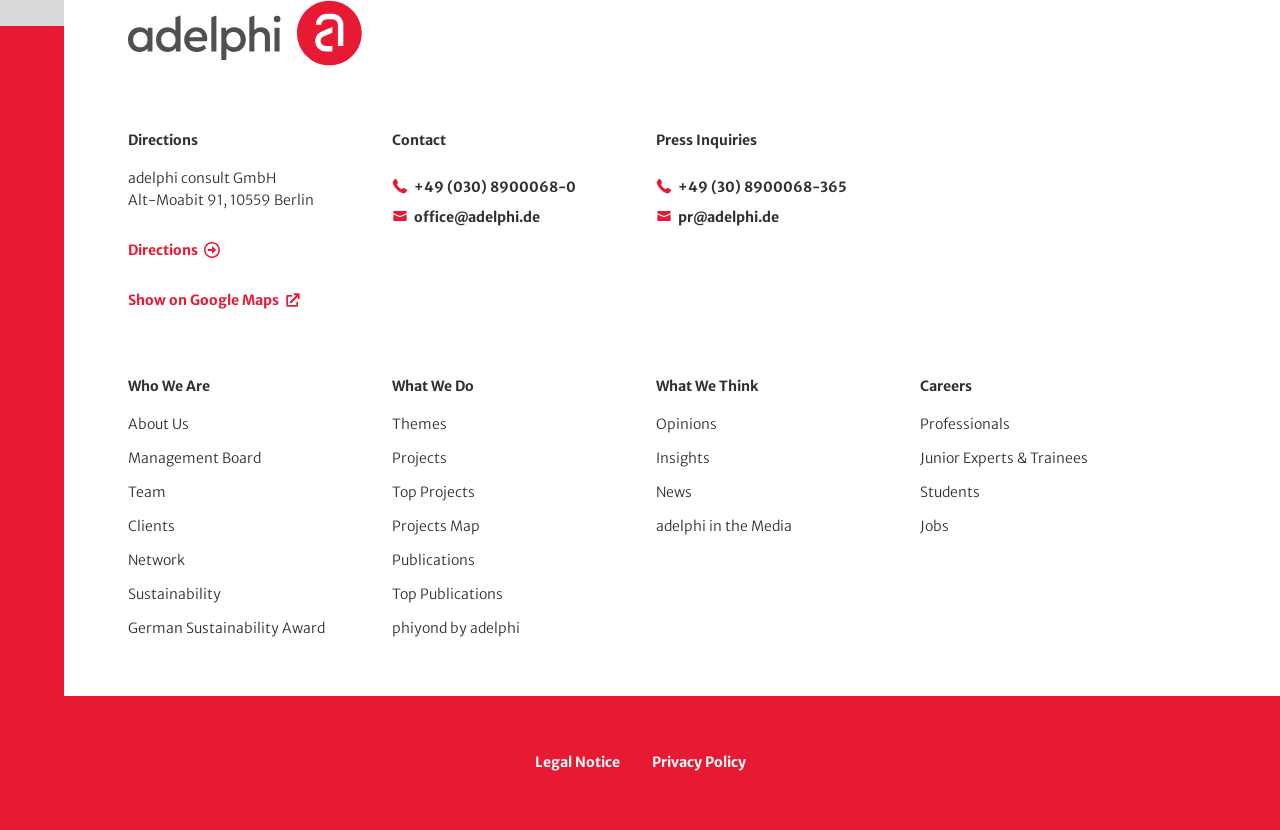Please find the bounding box coordinates of the element that must be clicked to perform the given instruction: "Show on Google Maps". The coordinates should be four float numbers from 0 to 1, i.e., [left, top, right, bottom].

[0.1, 0.351, 0.235, 0.373]